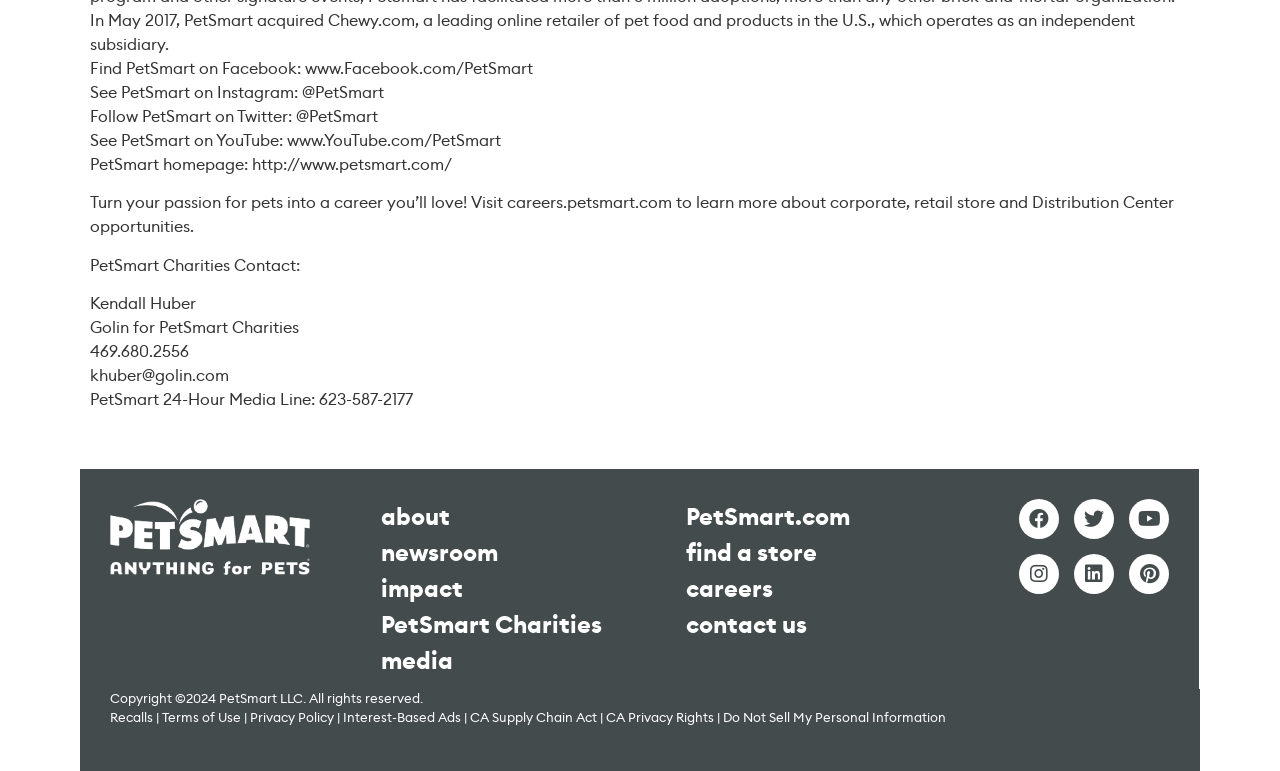What is the link to PetSmart careers?
Please utilize the information in the image to give a detailed response to the question.

I found the link to PetSmart careers by looking at the StaticText element with the text 'Turn your passion for pets into a career you’ll love! Visit careers.petsmart.com to learn more about corporate, retail store and Distribution Center opportunities.' at coordinates [0.07, 0.25, 0.917, 0.308].